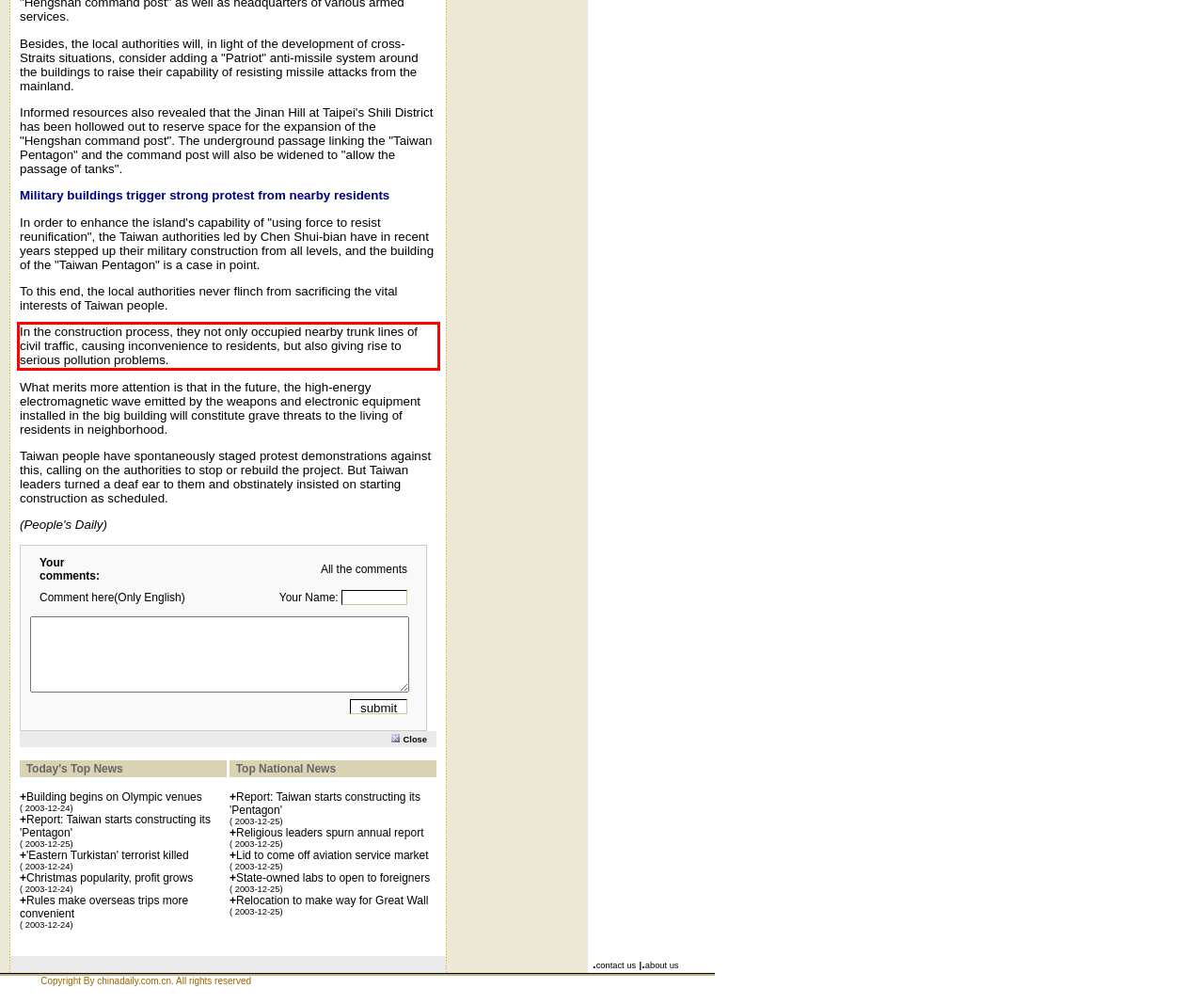Examine the webpage screenshot, find the red bounding box, and extract the text content within this marked area.

In the construction process, they not only occupied nearby trunk lines of civil traffic, causing inconvenience to residents, but also giving rise to serious pollution problems.